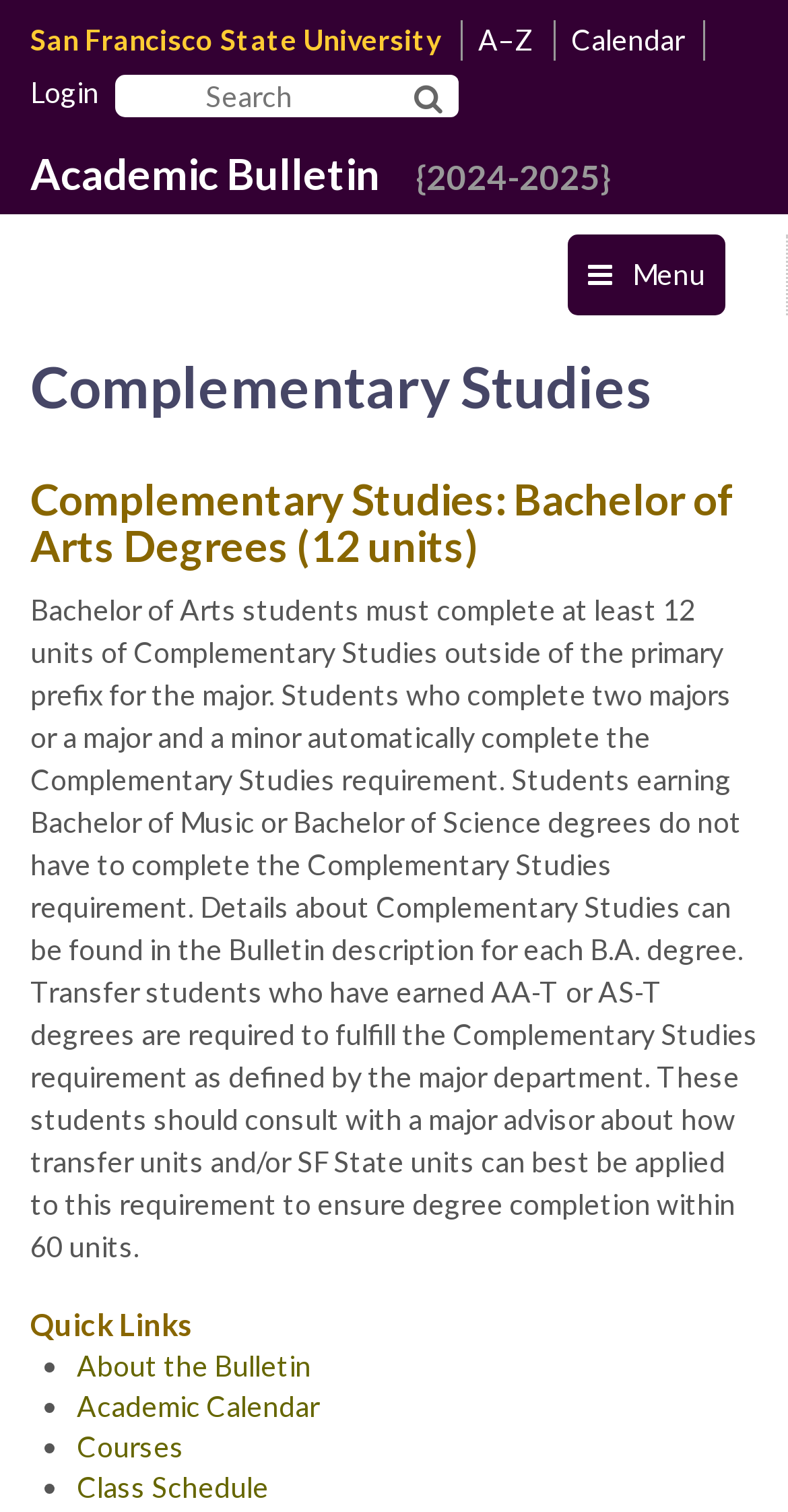Determine the bounding box coordinates for the area that needs to be clicked to fulfill this task: "View Academic Bulletin". The coordinates must be given as four float numbers between 0 and 1, i.e., [left, top, right, bottom].

[0.0, 0.102, 0.521, 0.128]